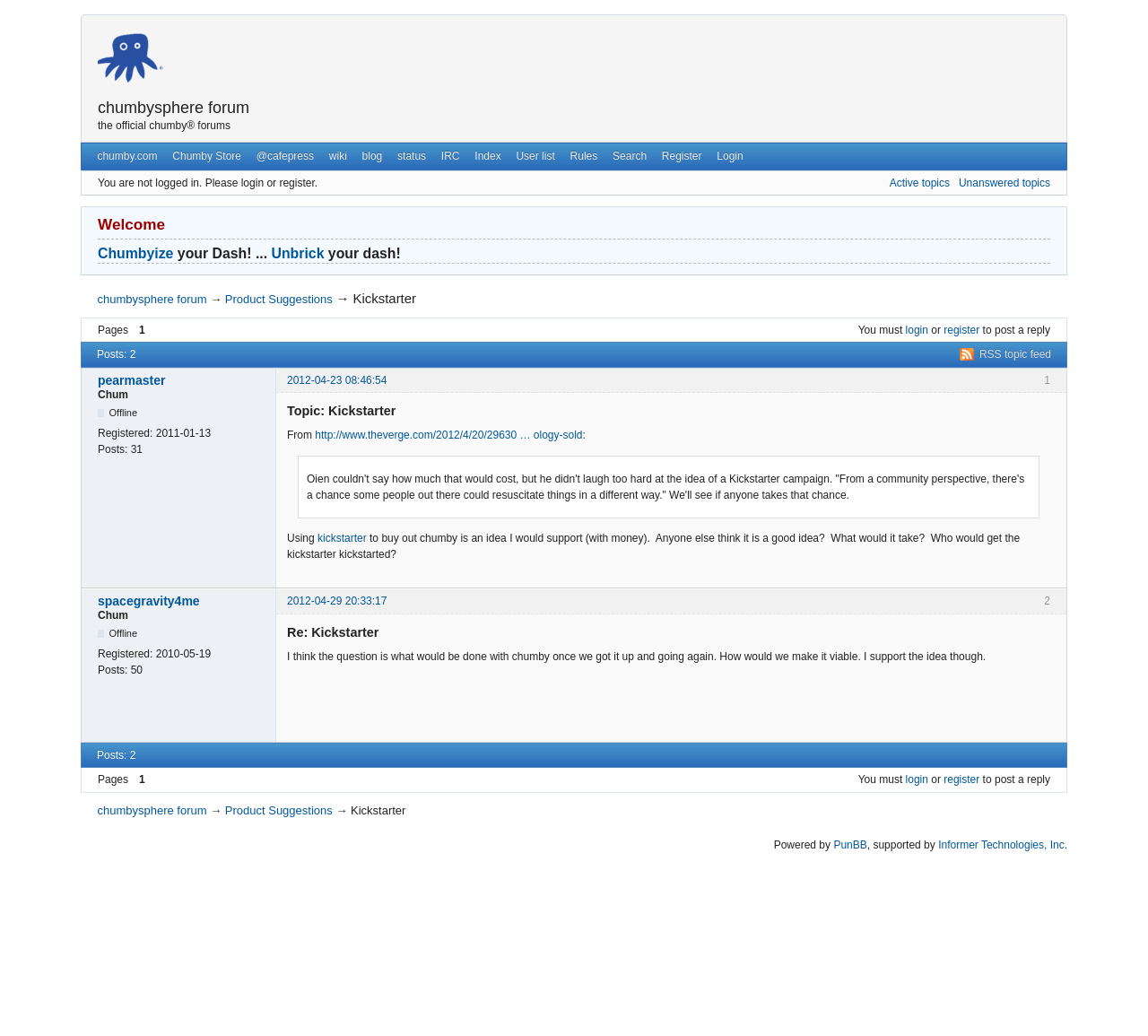Please locate the bounding box coordinates for the element that should be clicked to achieve the following instruction: "login to the forum". Ensure the coordinates are given as four float numbers between 0 and 1, i.e., [left, top, right, bottom].

[0.618, 0.139, 0.654, 0.163]